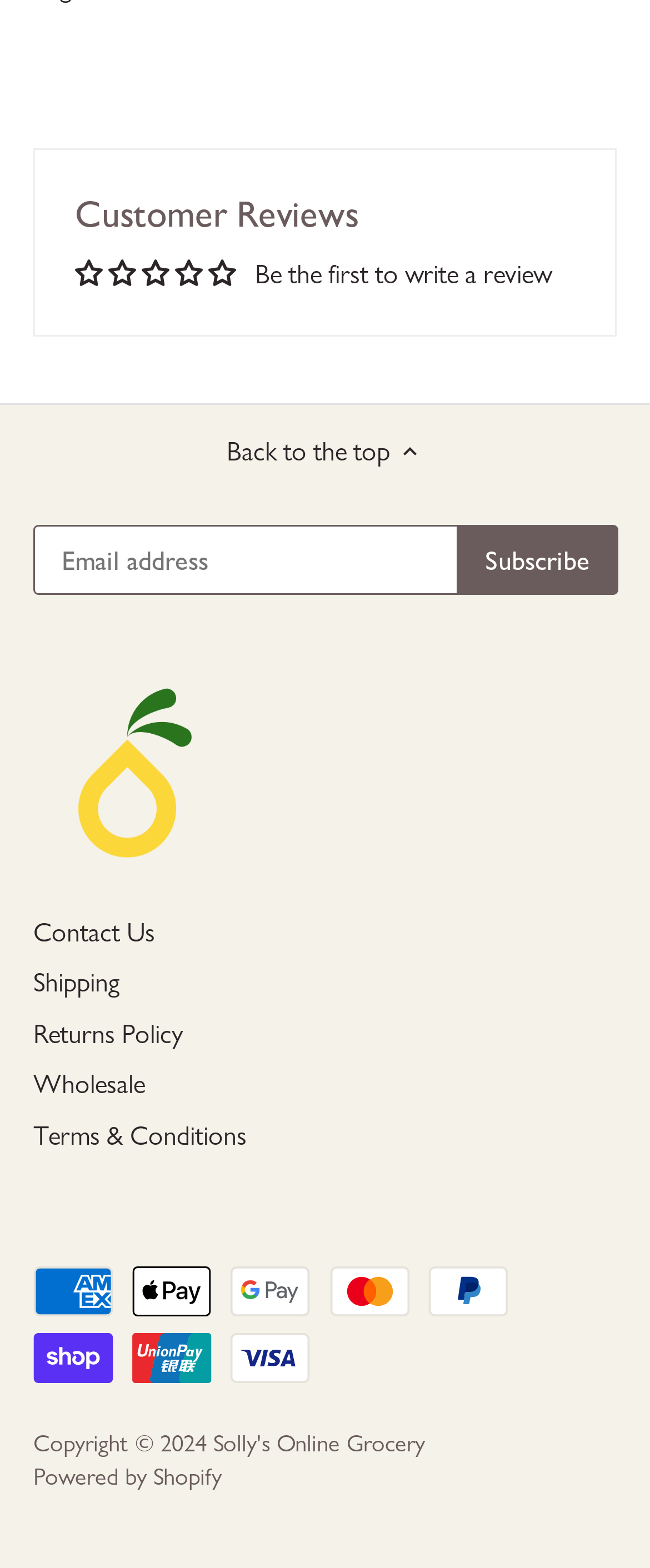Give a one-word or short-phrase answer to the following question: 
What is the purpose of the textbox?

Email address